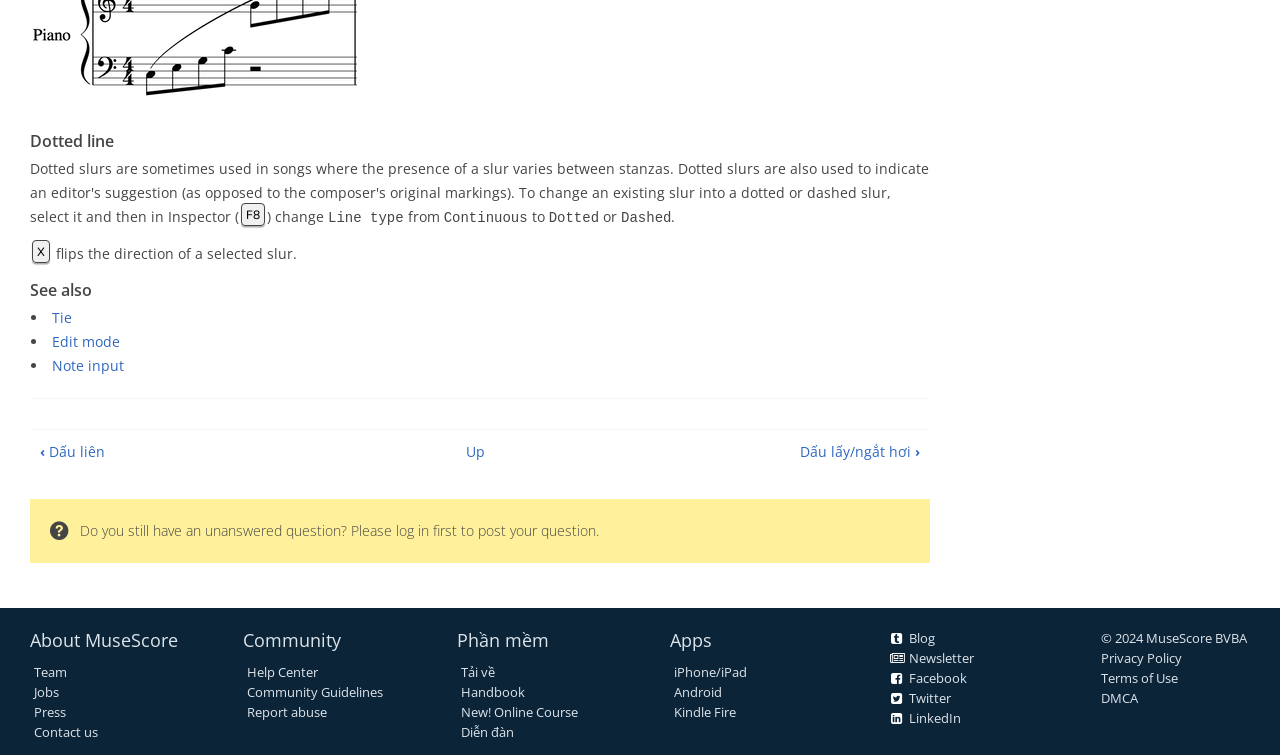What is the copyright year of the webpage?
Make sure to answer the question with a detailed and comprehensive explanation.

The webpage contains the text '© 2024 MuseScore BVBA' at the bottom, which indicates that the copyright year of the webpage is 2024.